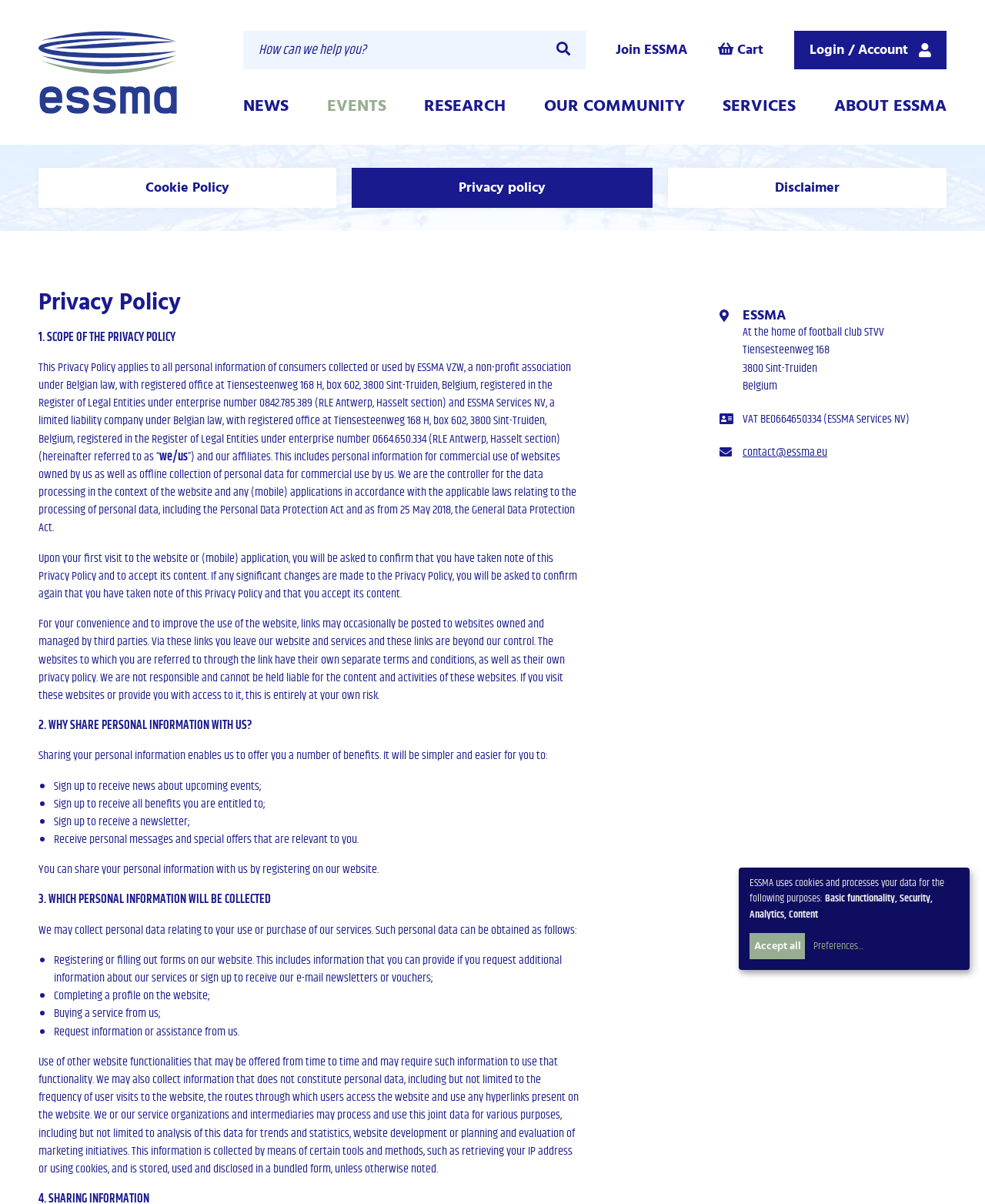Analyze the image and provide a detailed answer to the question: What is the address of ESSMA?

The address of ESSMA can be found at the bottom of the webpage, where the contact information is provided. It is mentioned as 'Tiensesteenweg 168, 3800 Sint-Truiden, Belgium'.